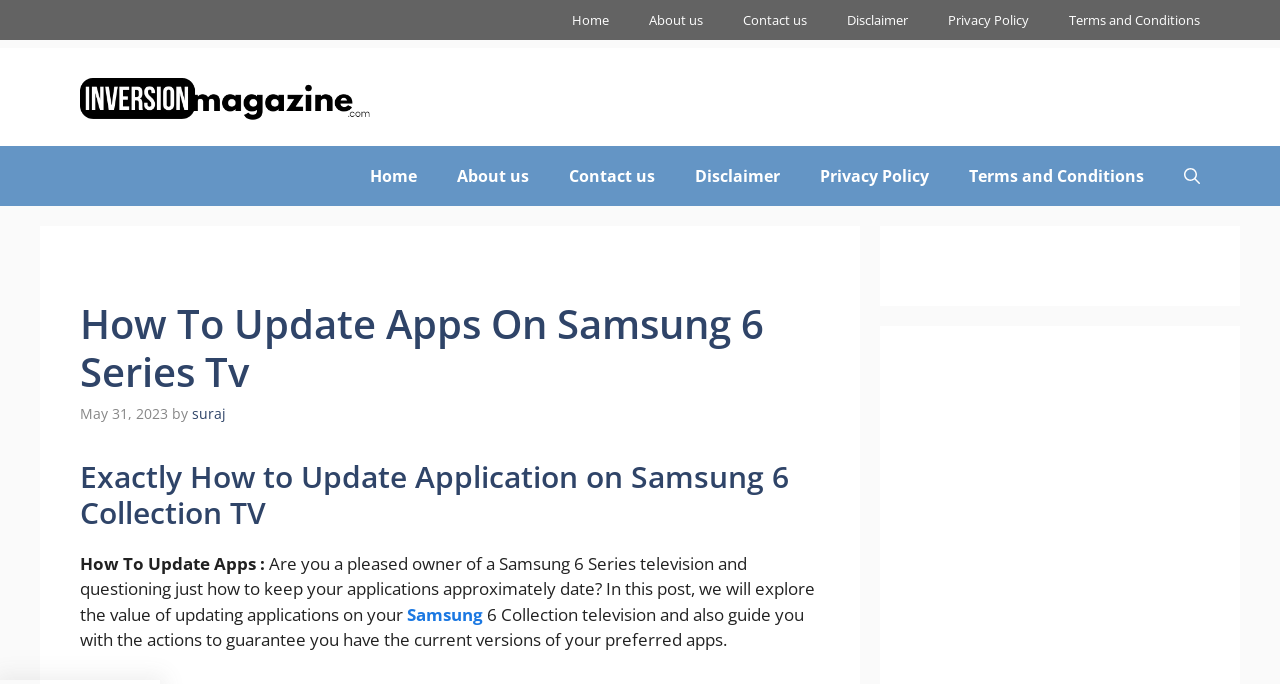Kindly respond to the following question with a single word or a brief phrase: 
What is the name of the website?

Inversion Magazine